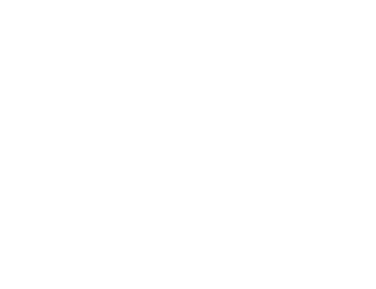Please respond in a single word or phrase: 
What is the date of the associated post?

May 2nd, 2024